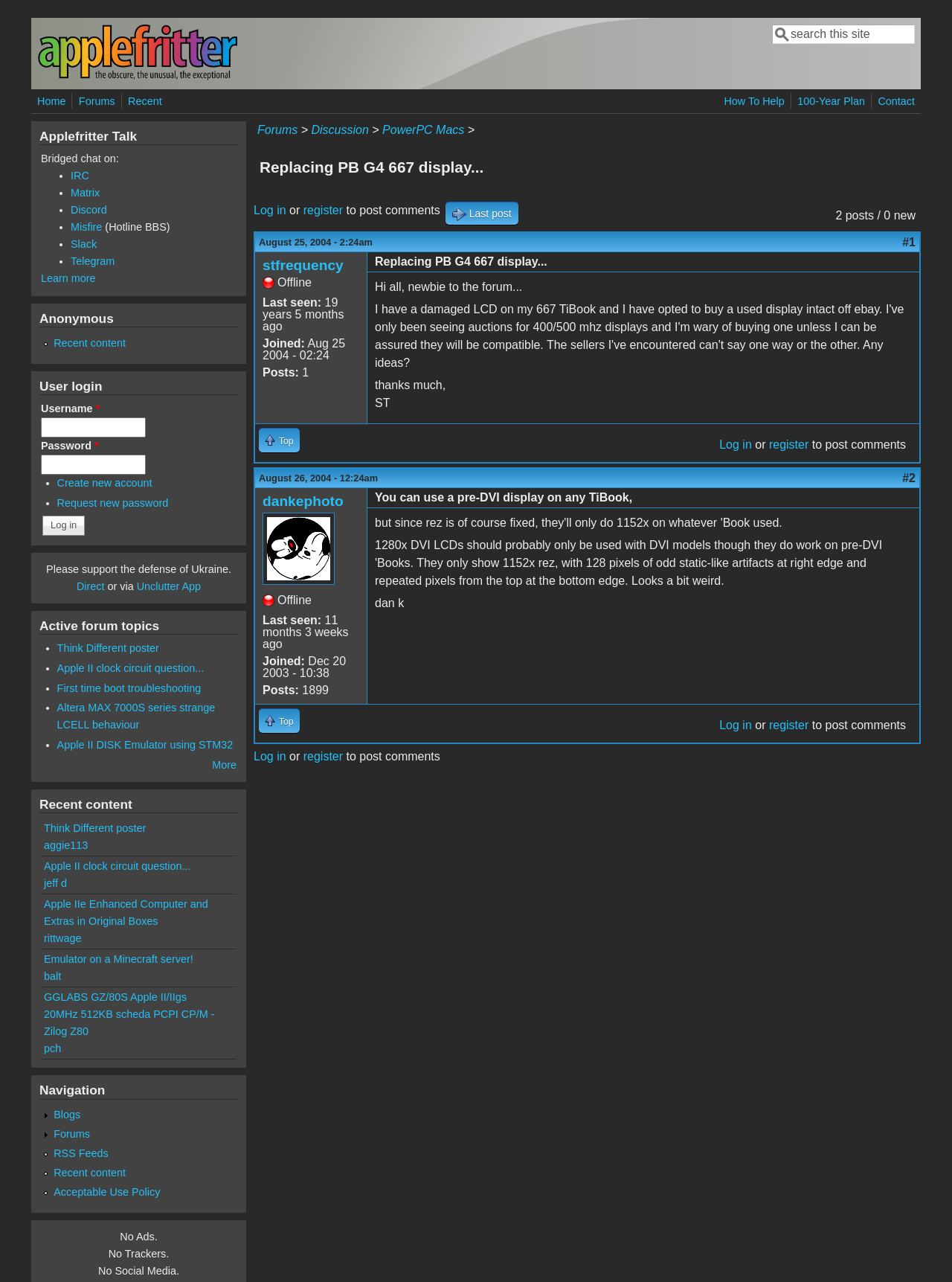How many posts are in the discussion?
Kindly give a detailed and elaborate answer to the question.

The number of posts in the discussion can be found in the text '2 posts / 0 new' which is located at the top right corner of the webpage with a bounding box of [0.878, 0.163, 0.962, 0.173].